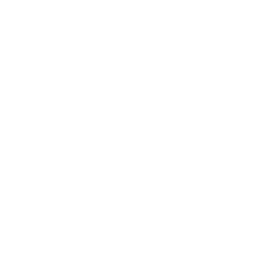What is the purpose of the special exhibition by the PRG Drumline?
Can you provide an in-depth and detailed response to the question?

The context surrounding this image relates to the recent opening of Potchie’s special exhibition by the PRG Drumline, highlighting a significant cultural event on Saturday, November 18, which is set to run until November 23, showcasing the talents of alumni and enriching the community's cultural landscape.